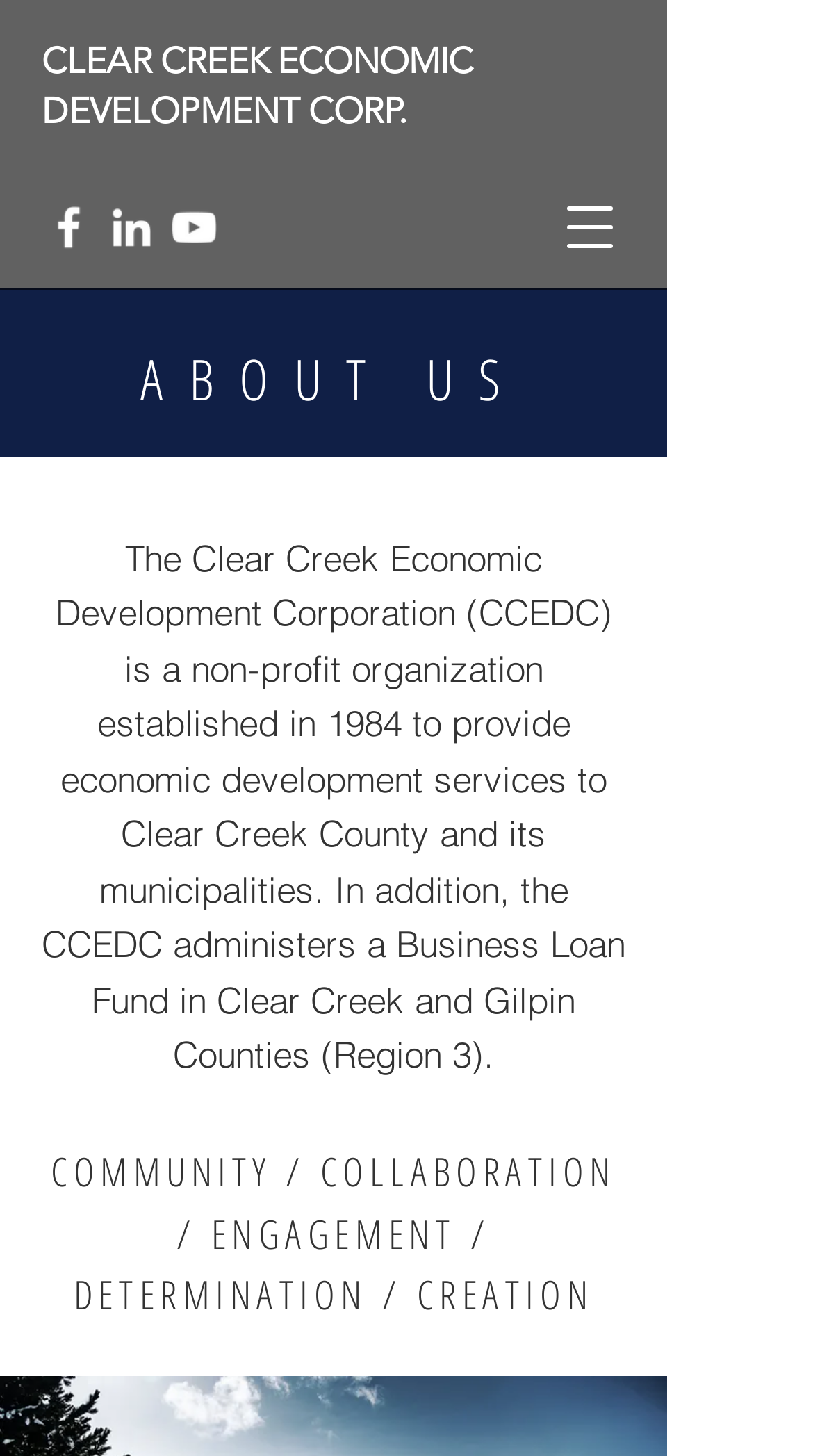Identify the bounding box coordinates of the HTML element based on this description: "CLEAR CREEK ECONOMIC DEVELOPMENT CORP.".

[0.051, 0.024, 0.582, 0.093]